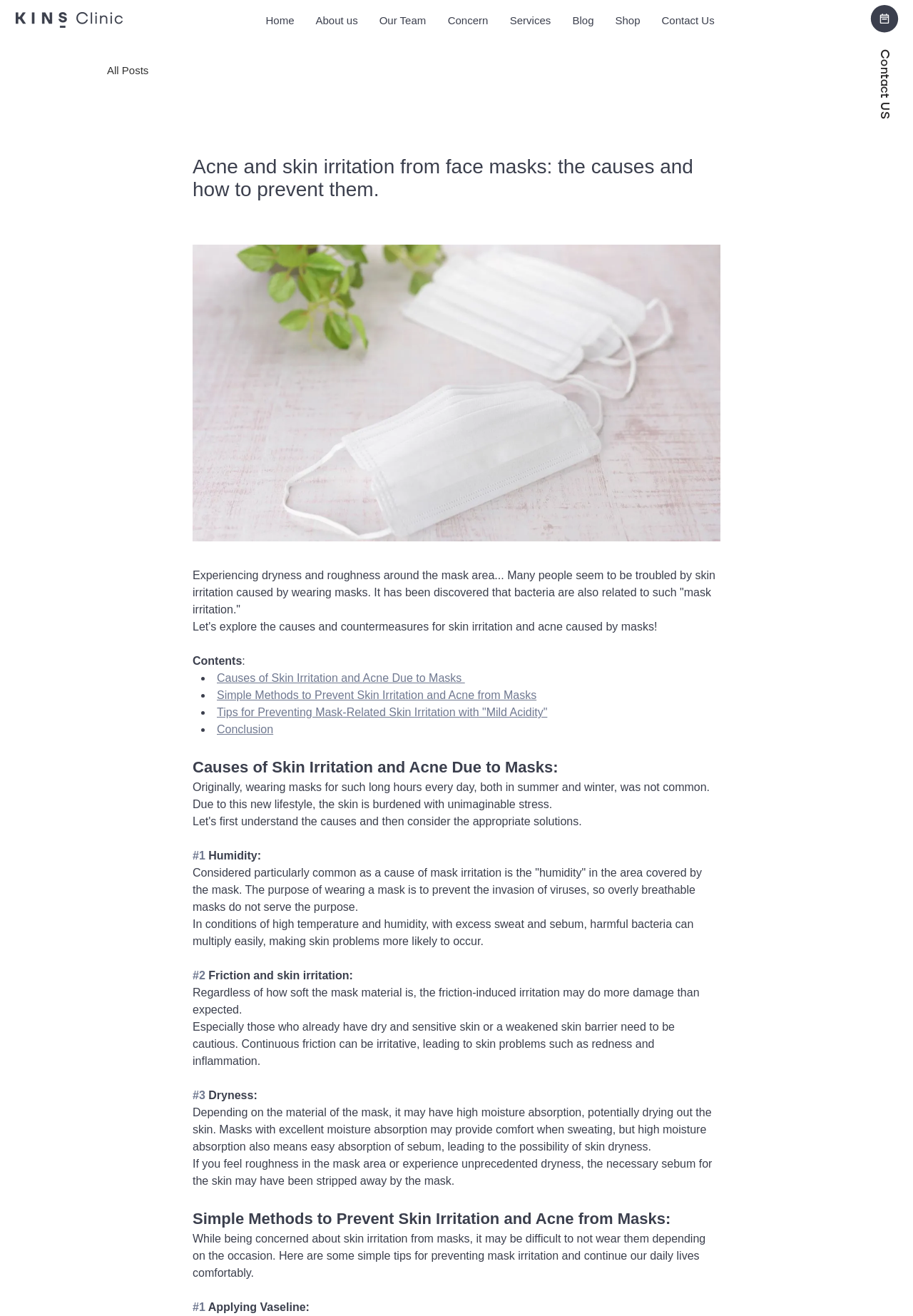What is the website about?
Please provide a single word or phrase based on the screenshot.

Acne and skin irritation from face masks